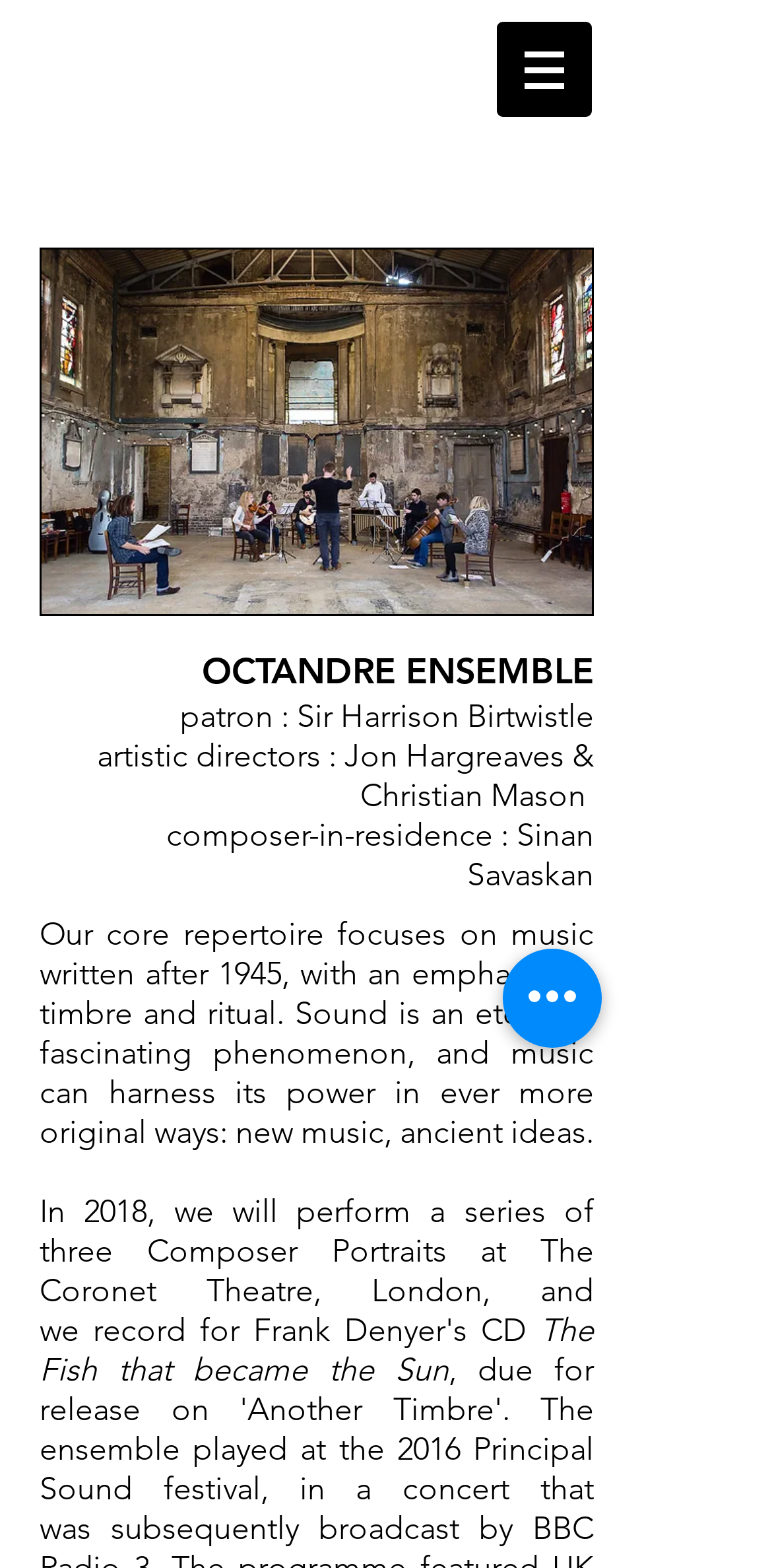Use a single word or phrase to answer the question: 
What is the focus of the ensemble's core repertoire?

Music written after 1945